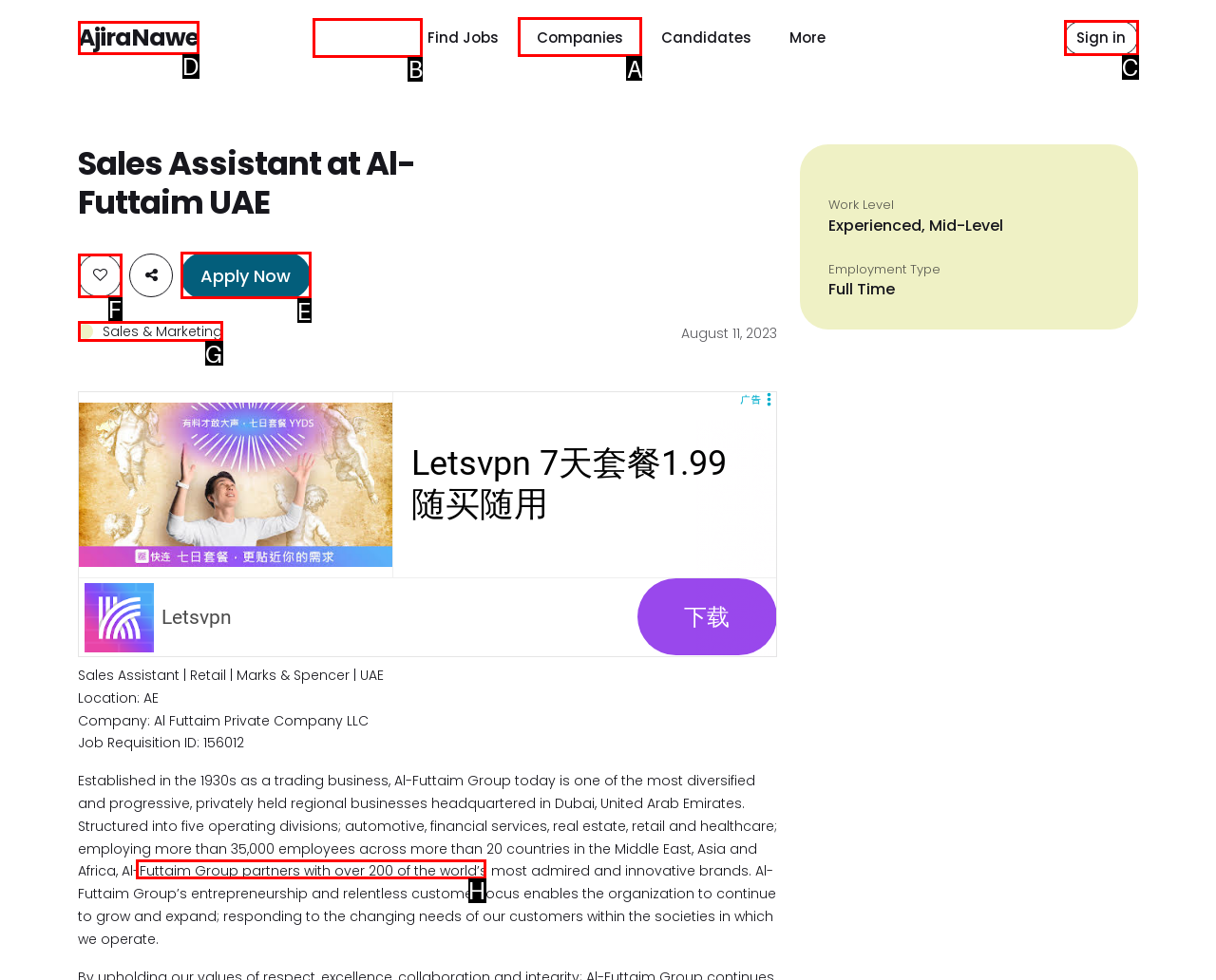What is the letter of the UI element you should click to Explore companies? Provide the letter directly.

A